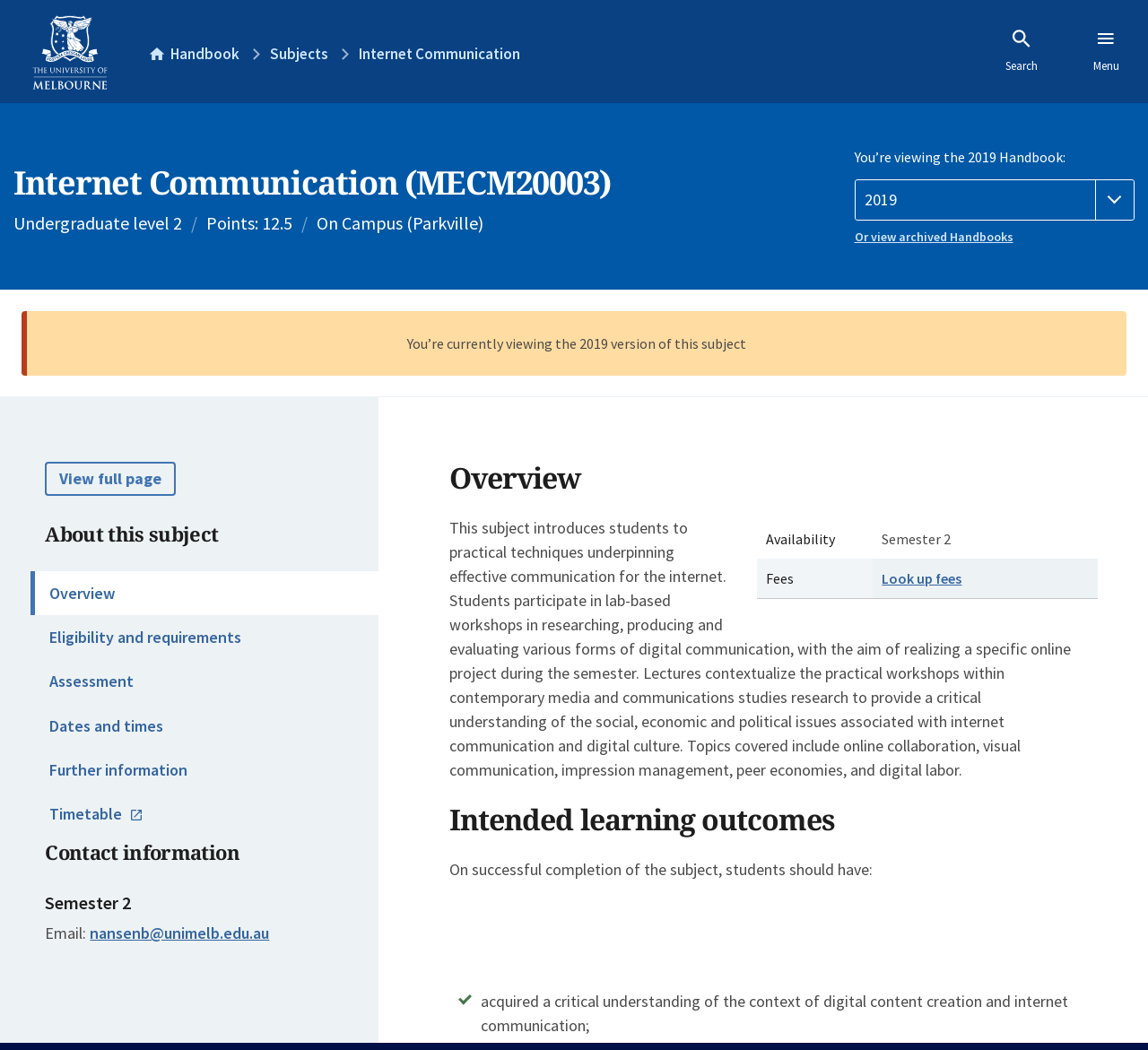Examine the screenshot and answer the question in as much detail as possible: How many points is this subject worth?

I found the answer by looking at the text 'Points: 12.5' which is located near the top of the page, indicating the point value of the subject.